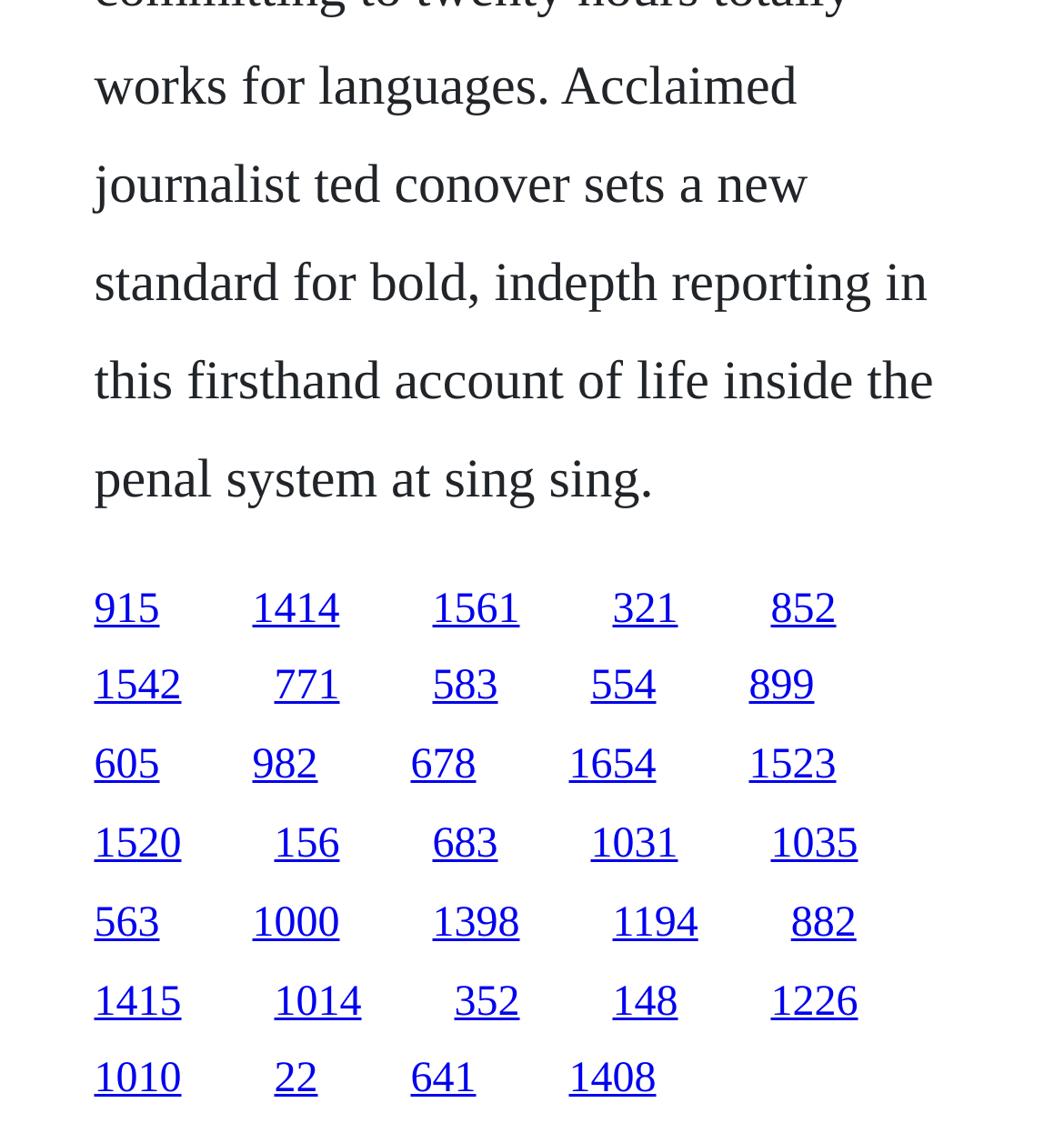Locate the bounding box coordinates of the clickable part needed for the task: "follow the ninth link".

[0.743, 0.787, 0.805, 0.828]